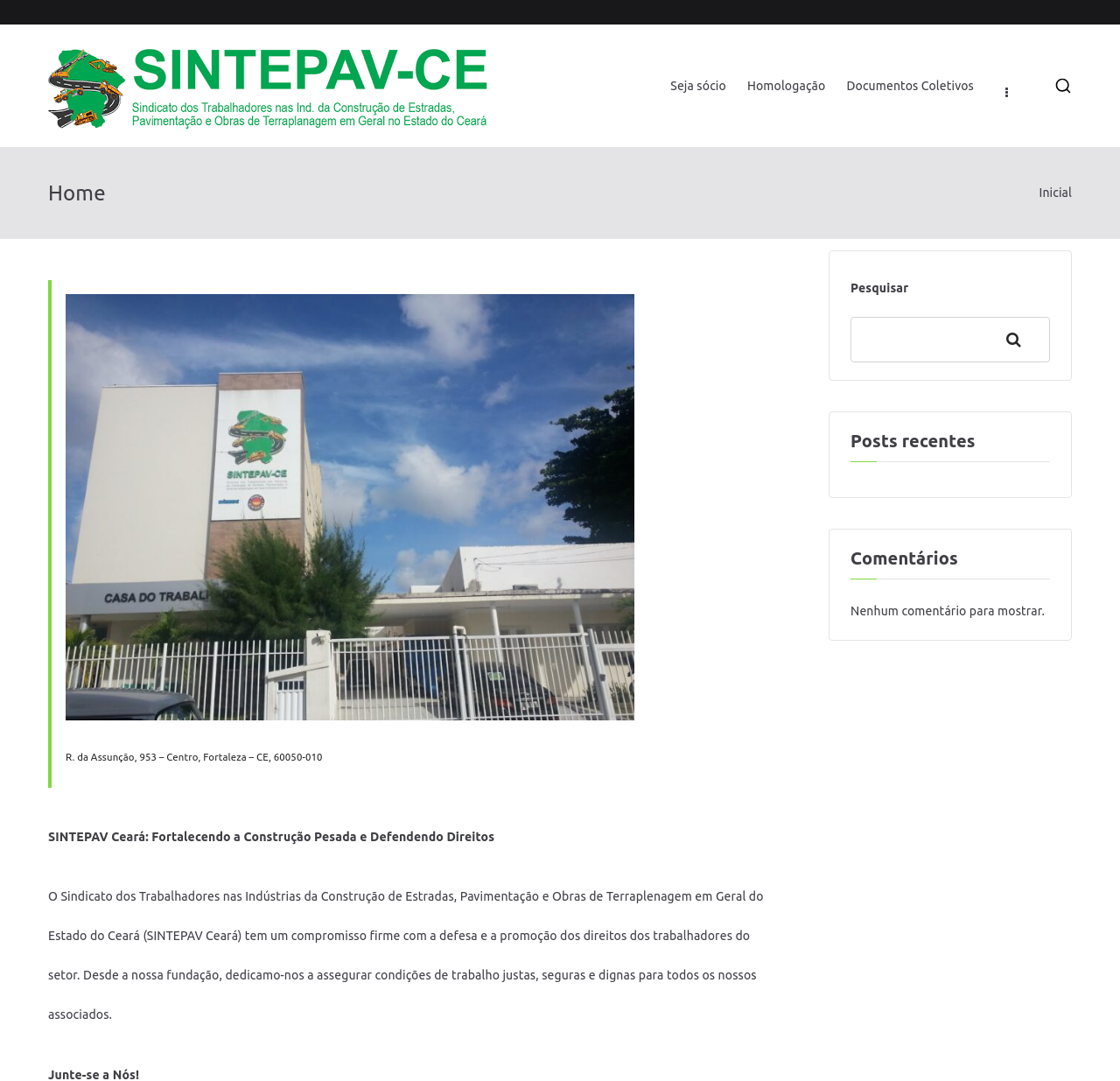Examine the image carefully and respond to the question with a detailed answer: 
What is the purpose of the search box?

The search box is located in the middle of the page, and it has a label 'Pesquisar' which means 'Search' in English. This suggests that the purpose of the search box is to search for something on the website.